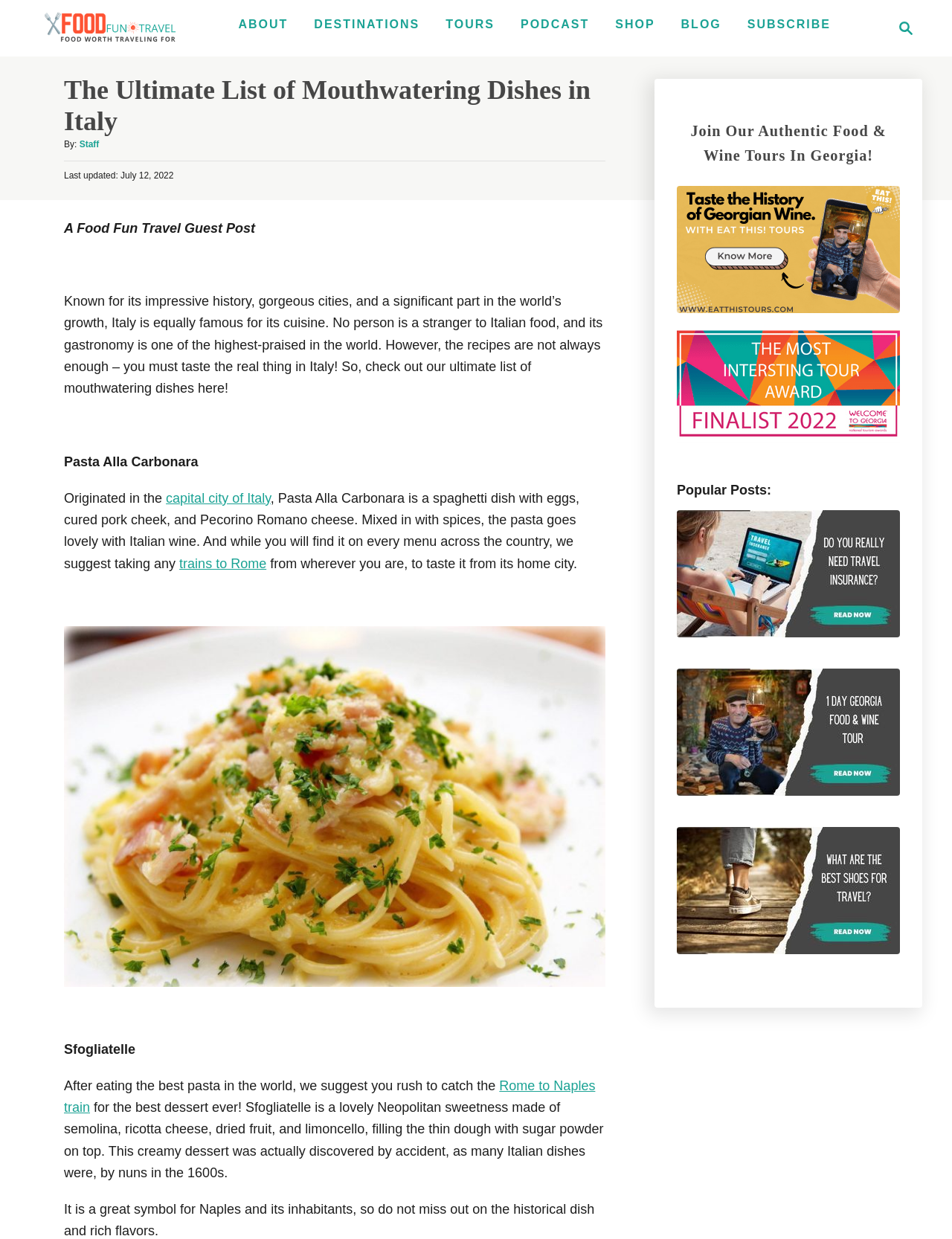What is the recommended mode of transportation to taste Pasta Alla Carbonara?
Please provide a single word or phrase in response based on the screenshot.

Trains to Rome